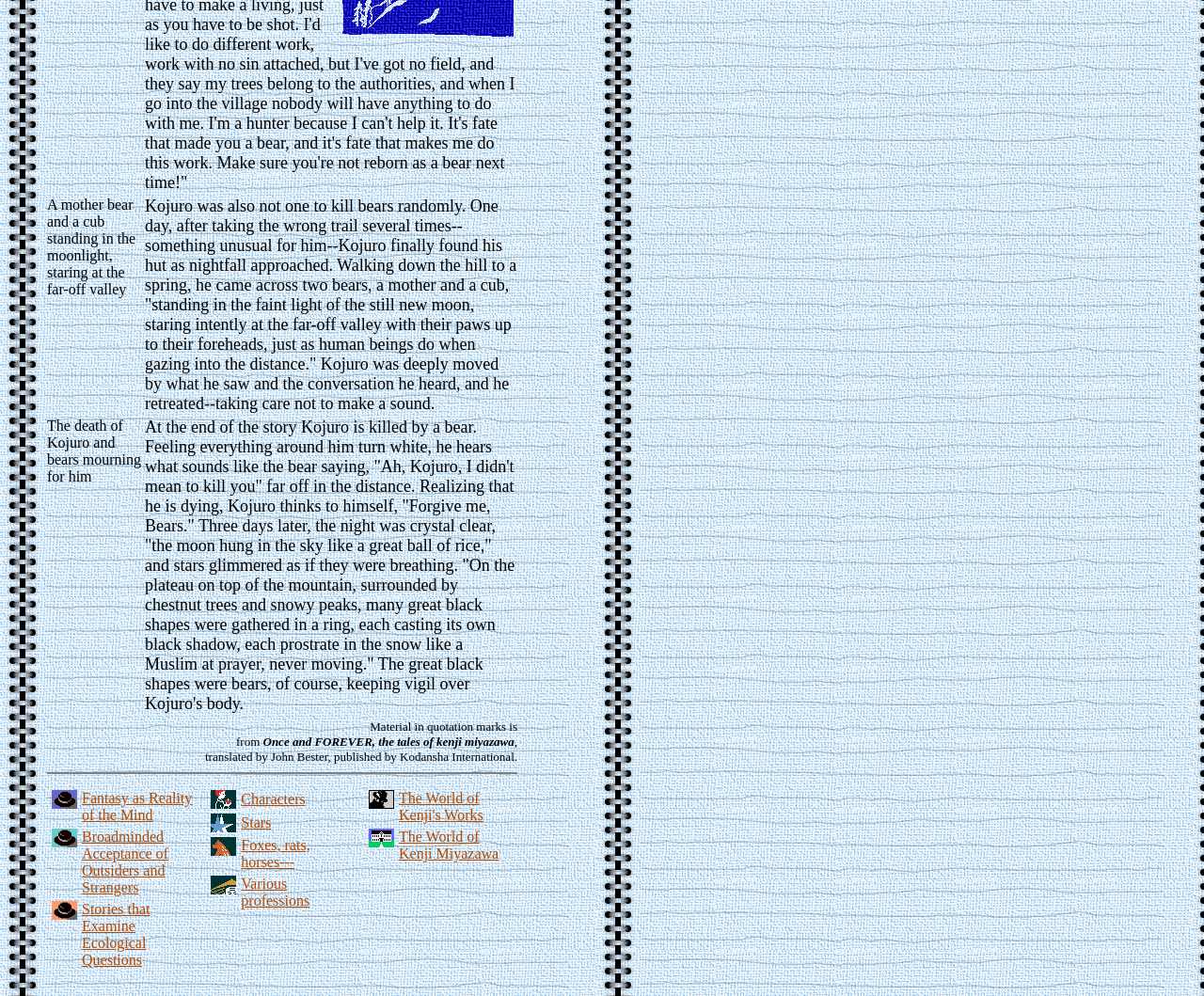Locate the bounding box of the UI element described by: "Various professions" in the given webpage screenshot.

[0.2, 0.879, 0.257, 0.912]